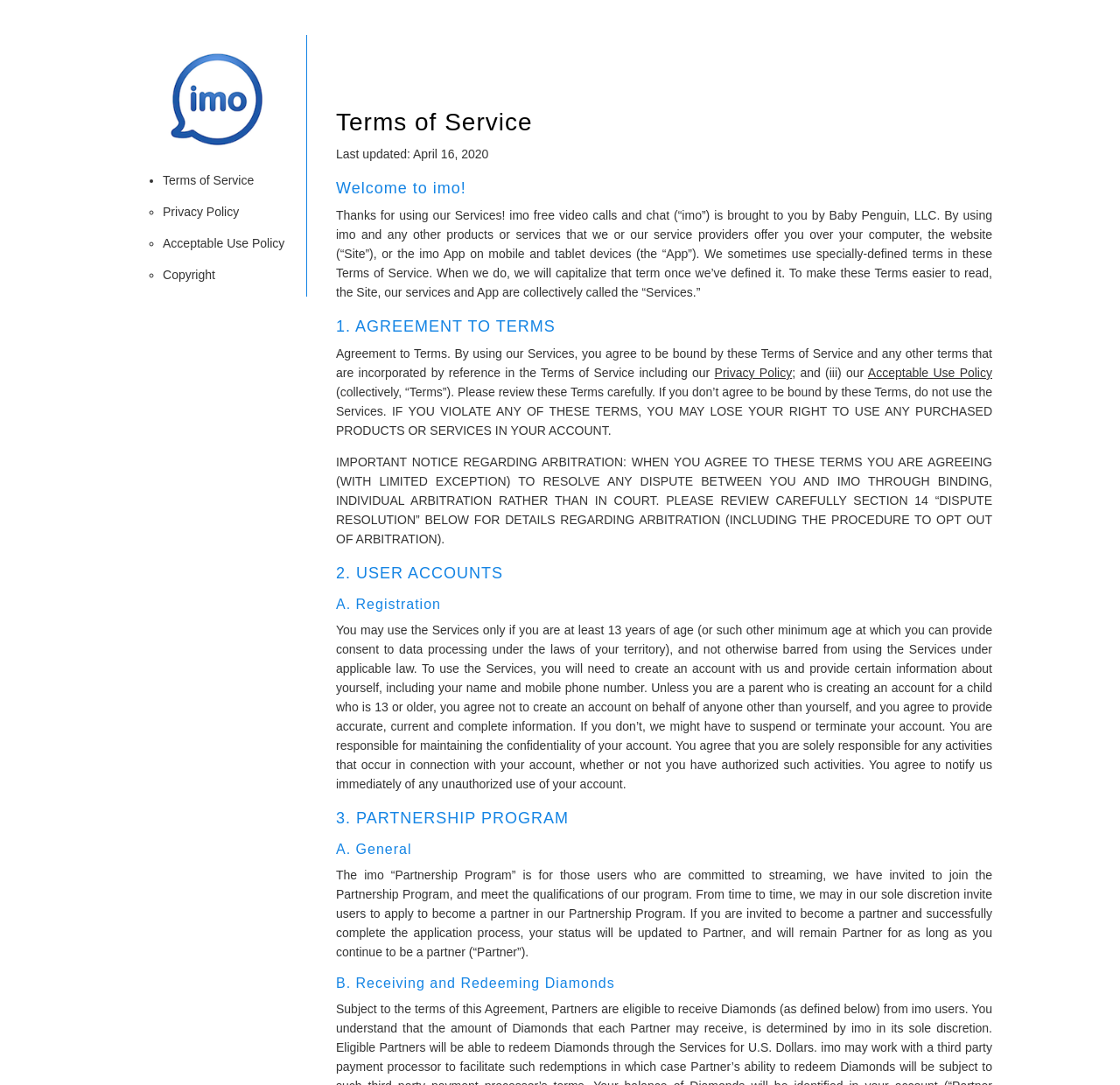Using the given element description, provide the bounding box coordinates (top-left x, top-left y, bottom-right x, bottom-right y) for the corresponding UI element in the screenshot: Acceptable Use Policy

[0.145, 0.218, 0.254, 0.231]